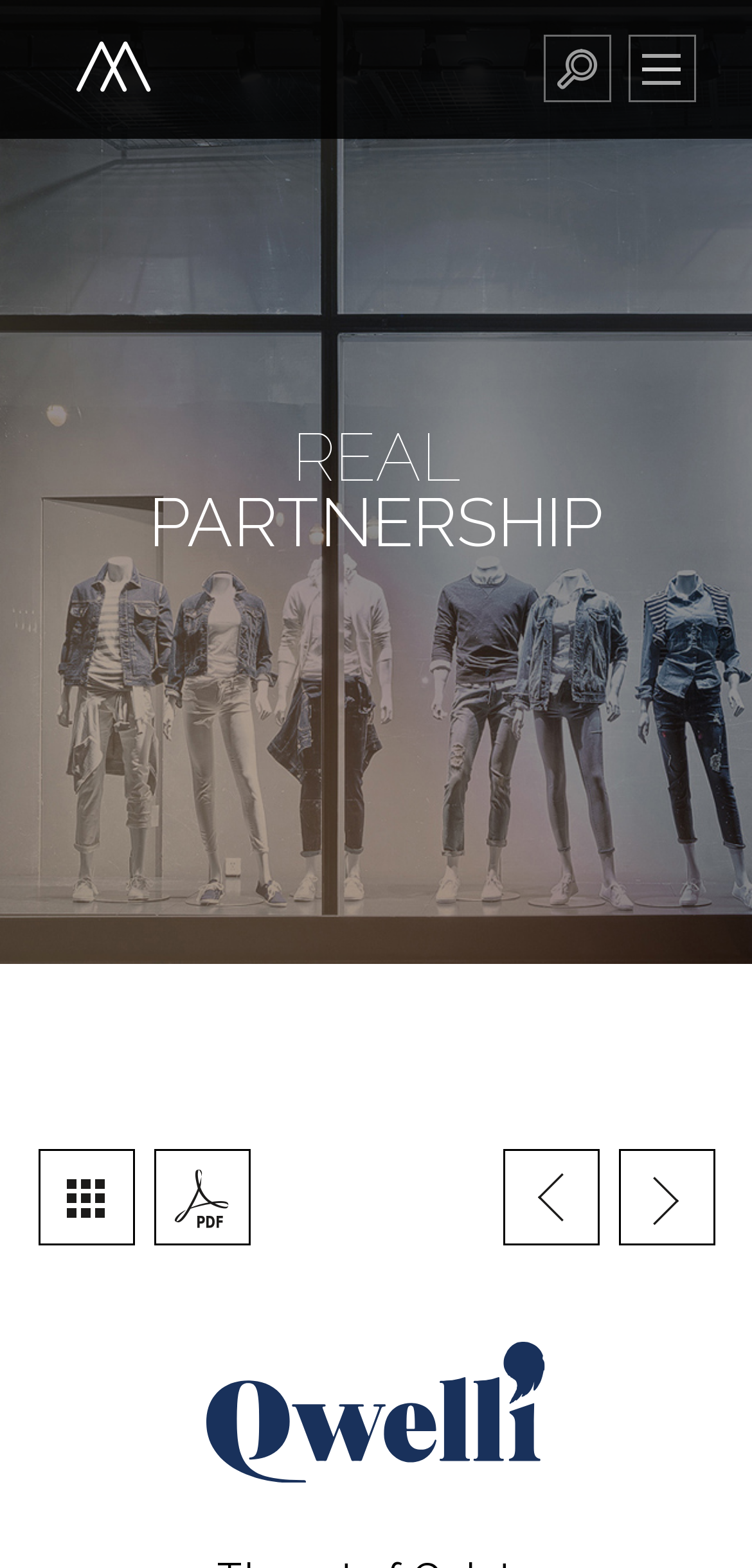What is the last section on the webpage?
Please answer the question with a single word or phrase, referencing the image.

Qwelli